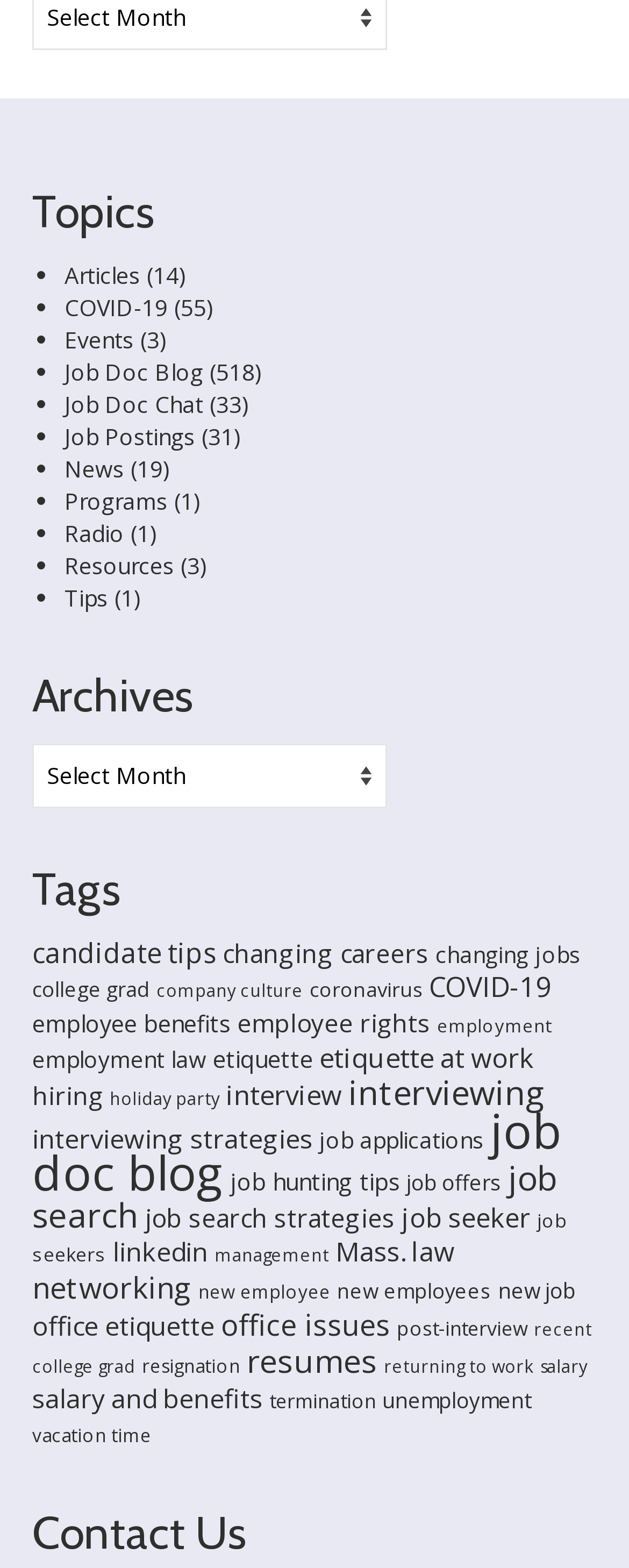Please find the bounding box coordinates of the clickable region needed to complete the following instruction: "Select 'Archives' from the dropdown". The bounding box coordinates must consist of four float numbers between 0 and 1, i.e., [left, top, right, bottom].

[0.051, 0.474, 0.615, 0.515]